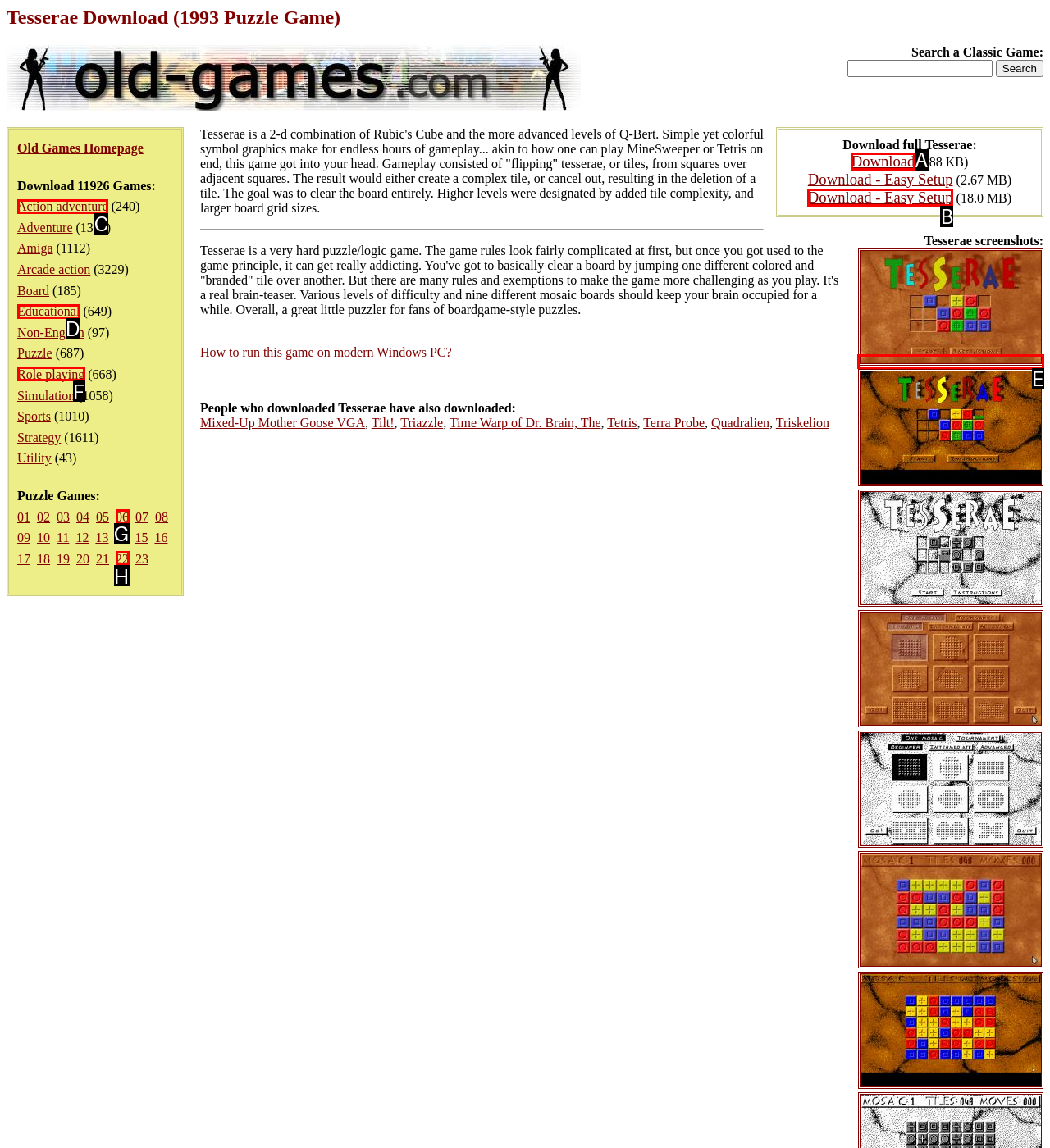Given the task: Learn about '5 WAYS TECHNOLOGY IS MAKING EDUCATION ACCESSIBLE TO ALL', indicate which boxed UI element should be clicked. Provide your answer using the letter associated with the correct choice.

None